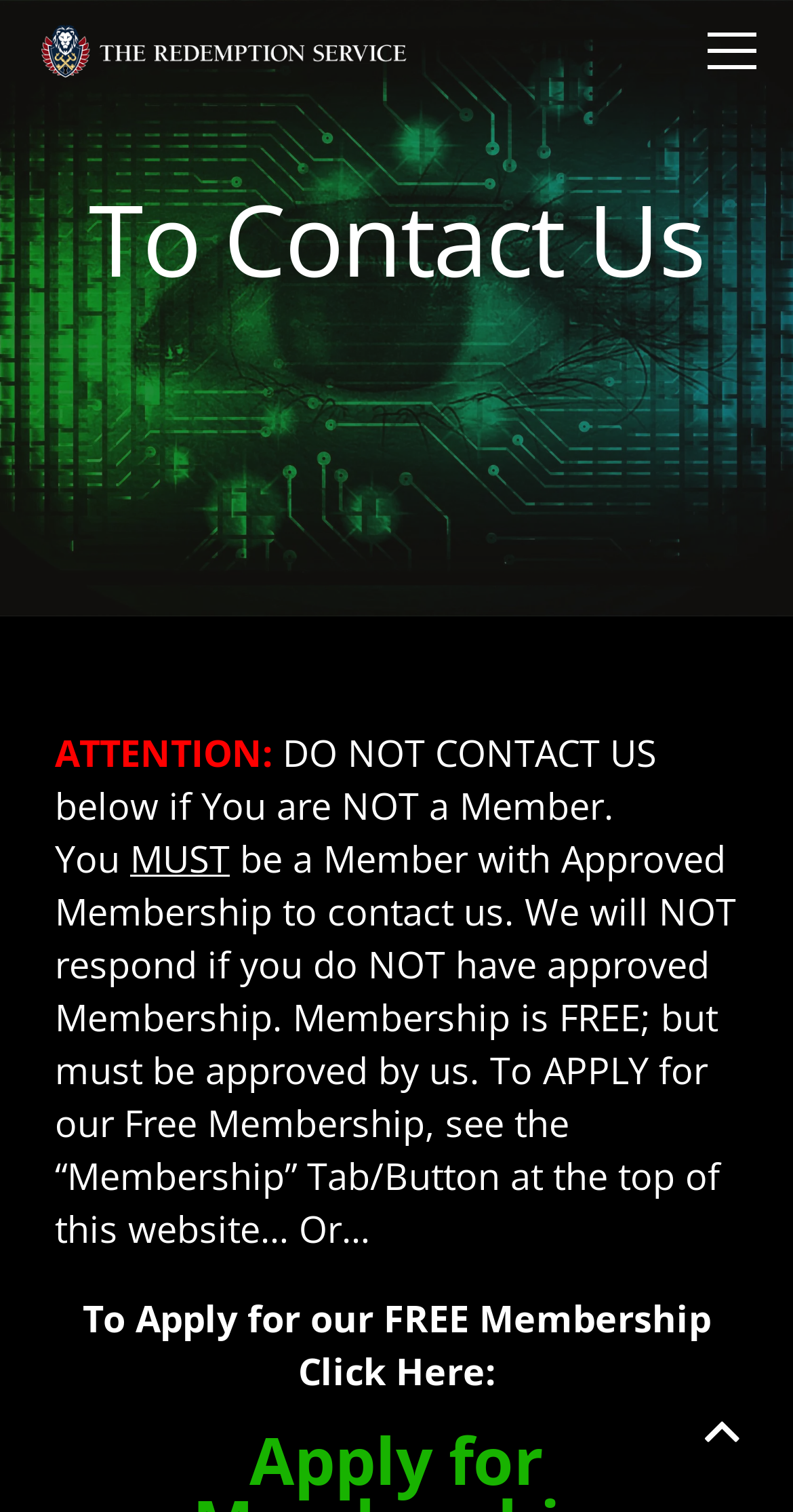With reference to the screenshot, provide a detailed response to the question below:
Where is the 'Back to top' button located?

The 'Back to top' button is located at the bottom right corner of the webpage, with bounding box coordinates [0.846, 0.913, 0.974, 0.981]. It is a button element that allows users to quickly navigate back to the top of the webpage.